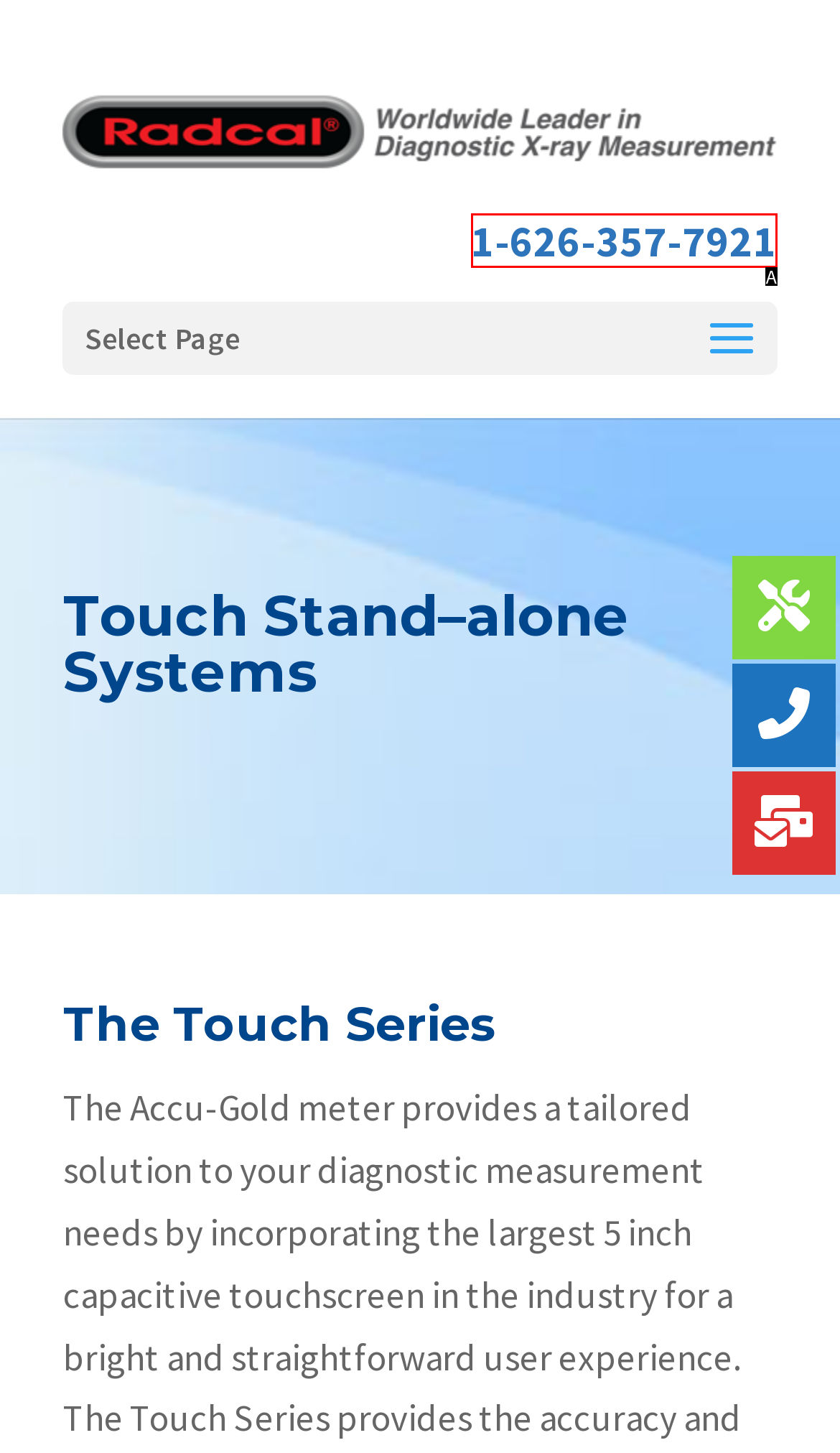Select the HTML element that fits the following description: 1-626-357-7921
Provide the letter of the matching option.

A